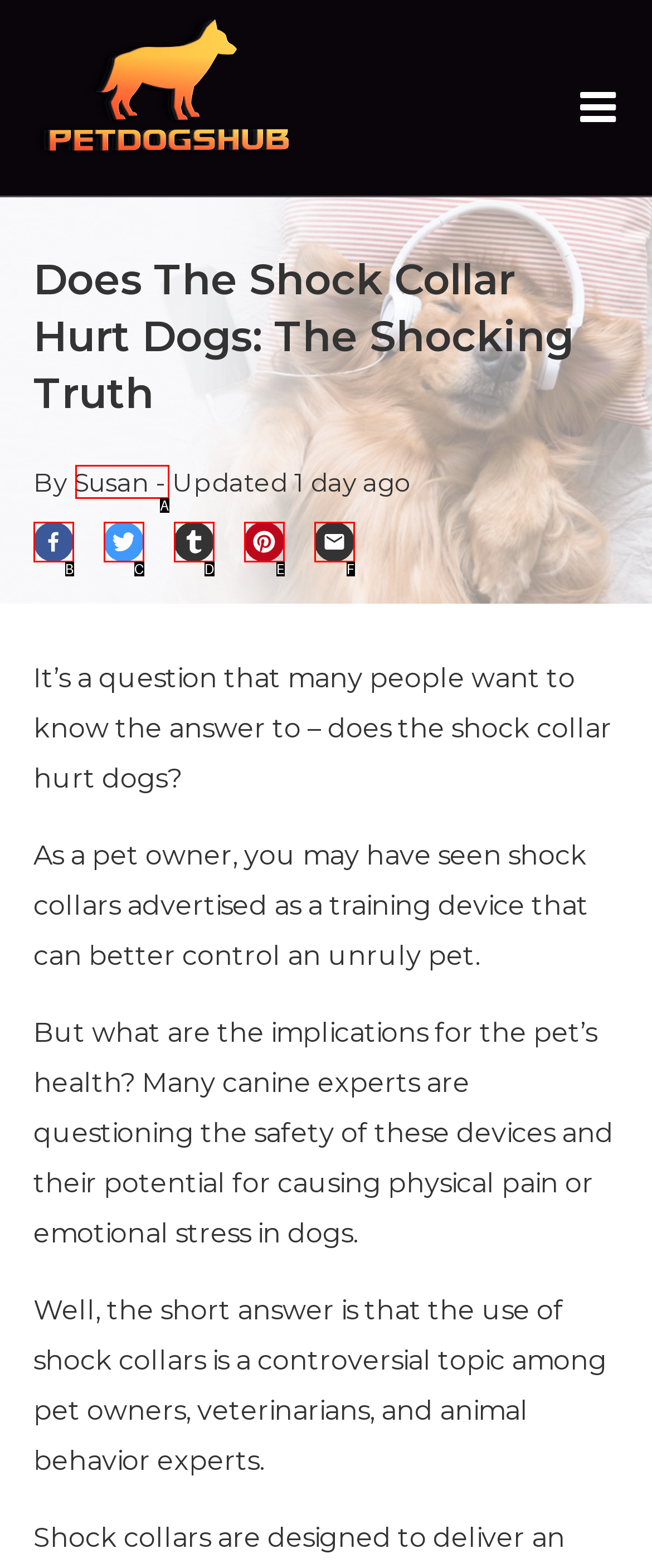Select the letter that aligns with the description: (360) 930-6993. Answer with the letter of the selected option directly.

None